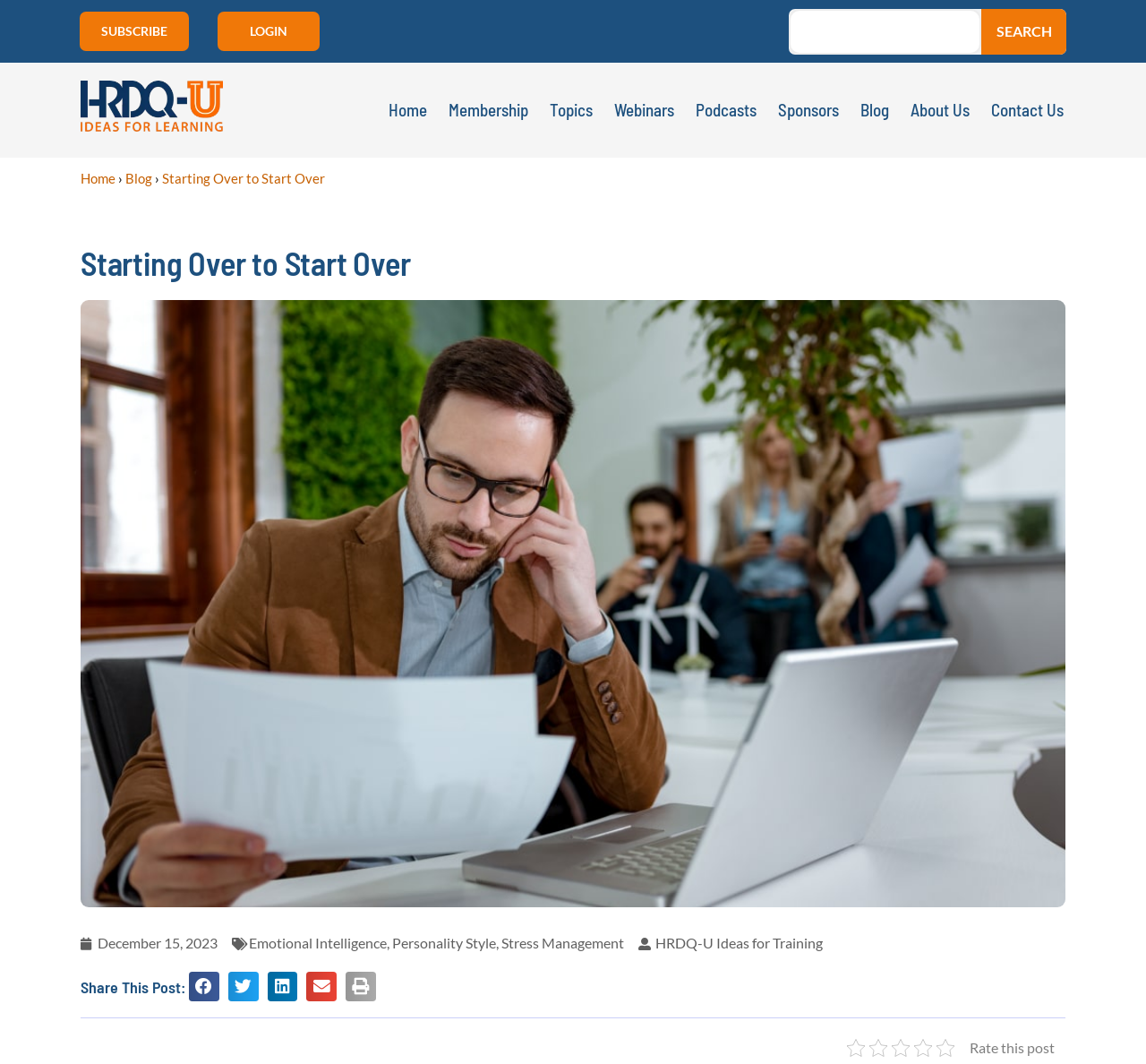Who is the target audience of this webpage?
Could you please answer the question thoroughly and with as much detail as possible?

Based on the content and tone of the webpage, it seems to be targeted towards professionals or individuals interested in personal and professional development, as indicated by the links to topics such as emotional intelligence and stress management.